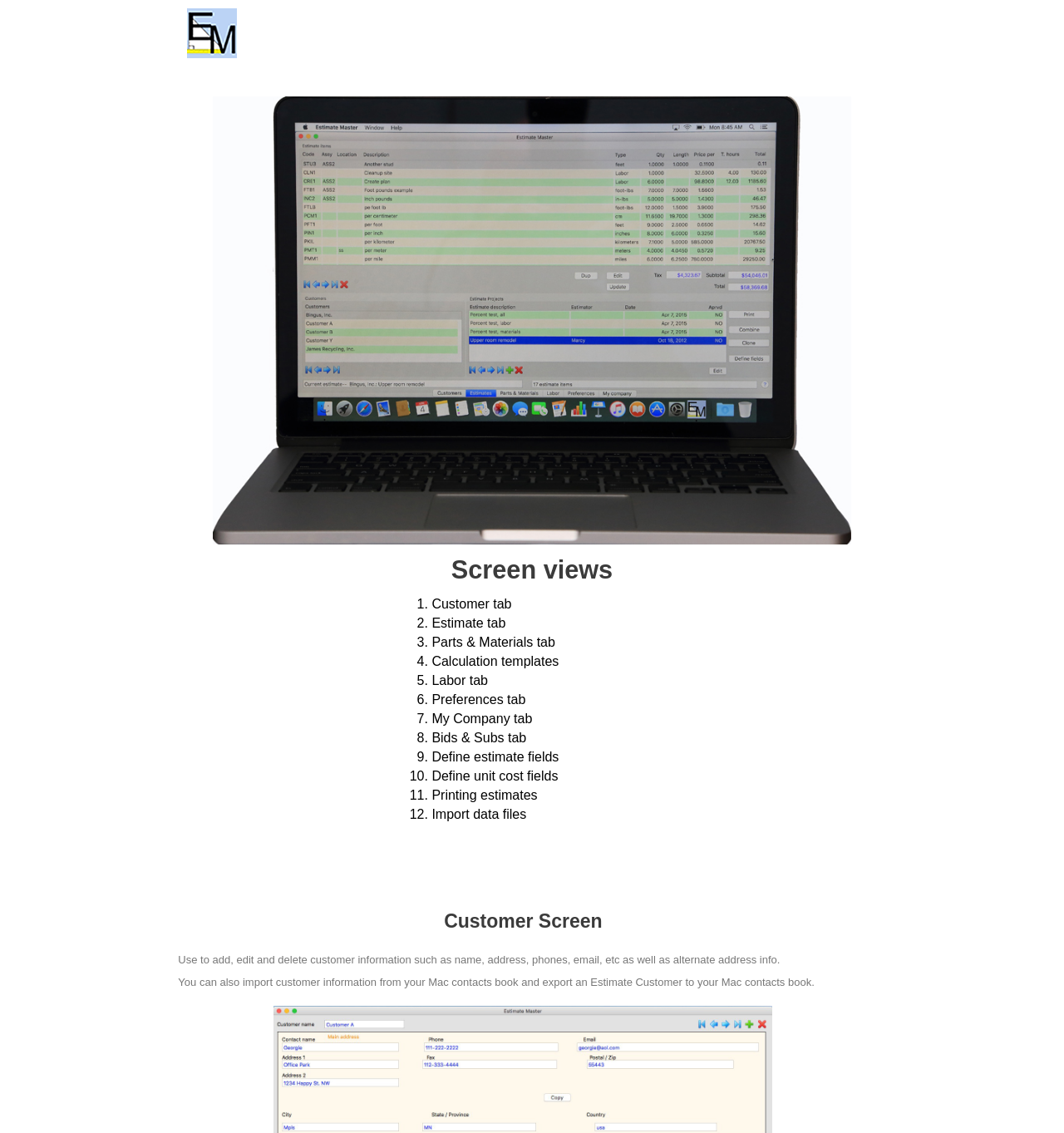Offer a meticulous caption that includes all visible features of the webpage.

The webpage is about Estimate Master for Mac, a software application. At the top, there is a heading "Estimate Master" accompanied by a small image with the same name. Below this, there is a larger image that takes up most of the width of the page.

Underneath the images, there is a heading "Screen views" followed by a list of 12 links, each with a corresponding list marker (1. to 12.). These links are arranged in a vertical column and include "Customer tab", "Estimate tab", "Parts & Materials tab", and others. Each link is positioned to the right of its corresponding list marker.

Further down the page, there is a heading "Customer Screen" followed by two blocks of static text. The first block describes the use of the customer screen to add, edit, and delete customer information. The second block explains the ability to import customer information from Mac contacts and export to Mac contacts. These text blocks are positioned below the "Customer Screen" heading and are aligned to the left.